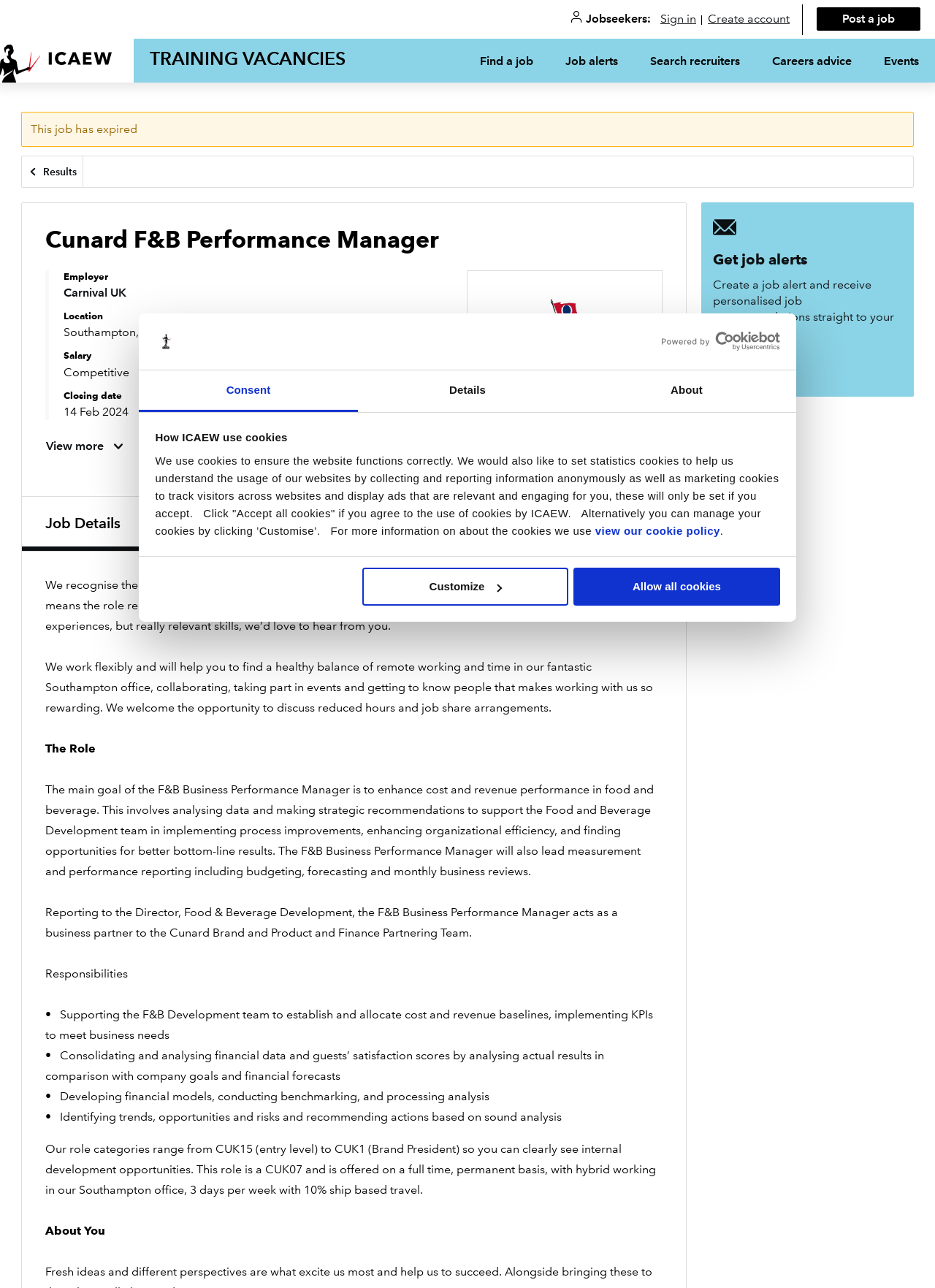What is the location of the job? Based on the screenshot, please respond with a single word or phrase.

Southampton, Hampshire (GB)